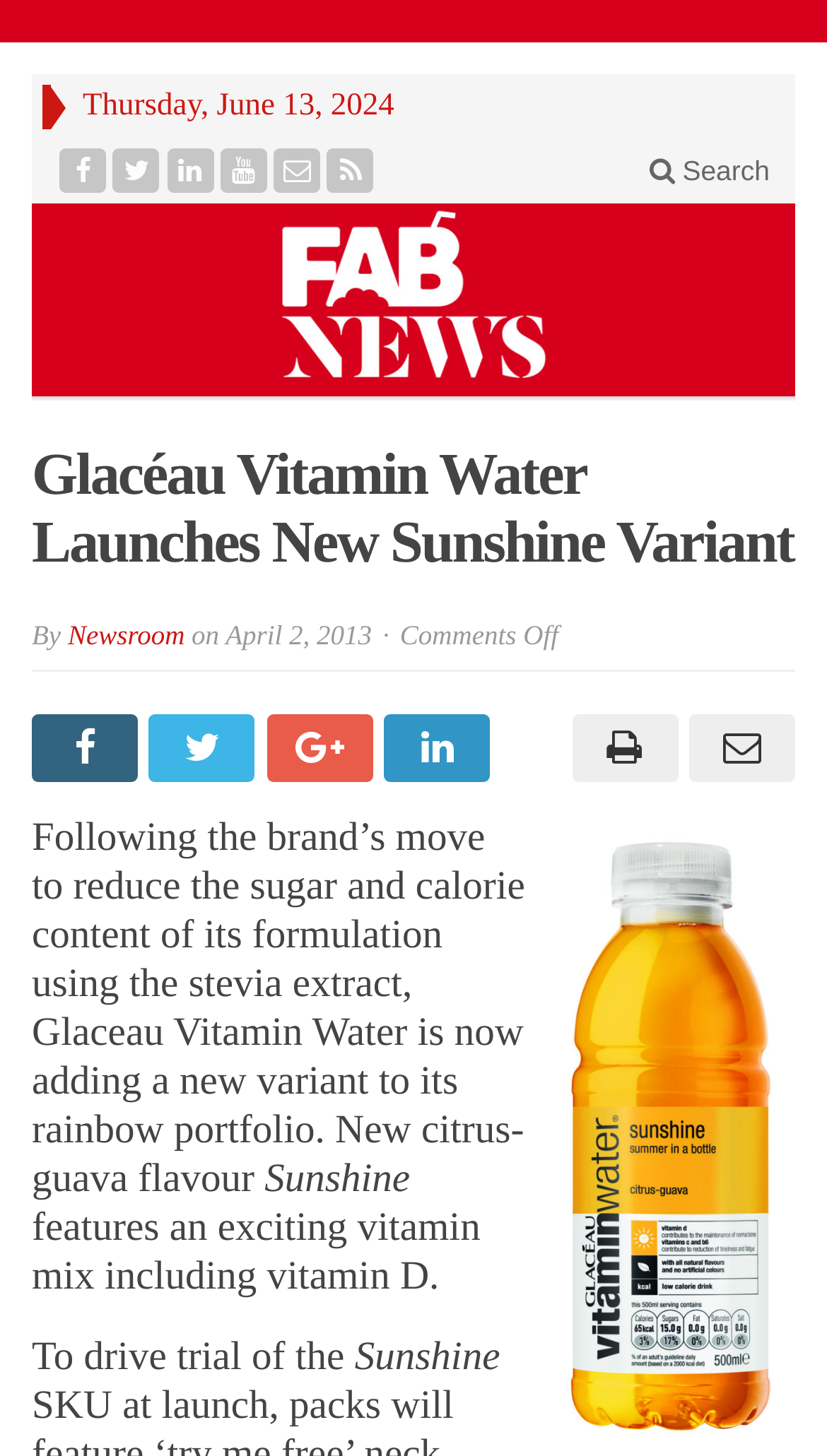Provide the bounding box coordinates for the area that should be clicked to complete the instruction: "Visit FAB News homepage".

[0.038, 0.14, 0.962, 0.273]